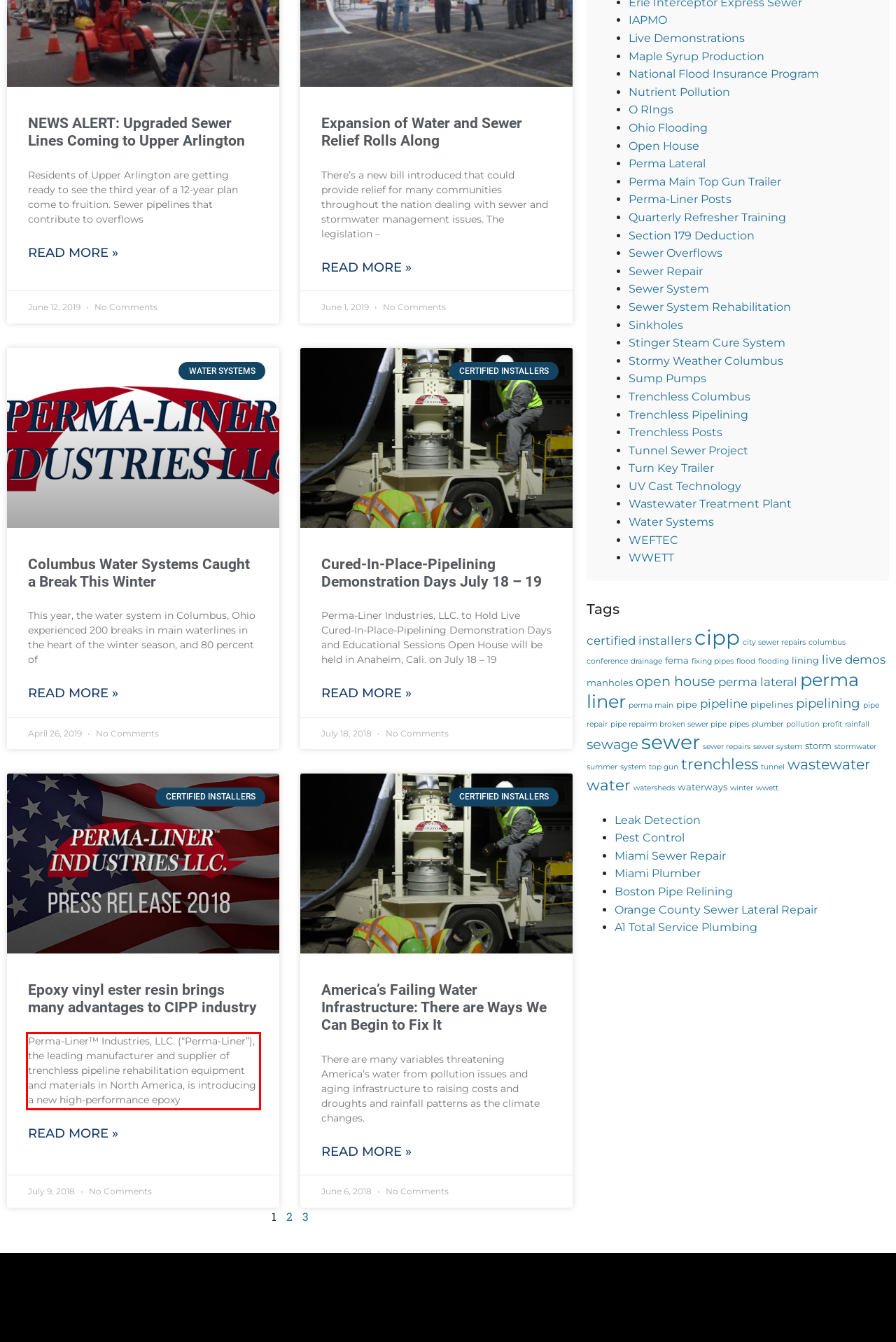Please analyze the provided webpage screenshot and perform OCR to extract the text content from the red rectangle bounding box.

Perma-Liner™ Industries, LLC. (“Perma-Liner”), the leading manufacturer and supplier of trenchless pipeline rehabilitation equipment and materials in North America, is introducing a new high-performance epoxy